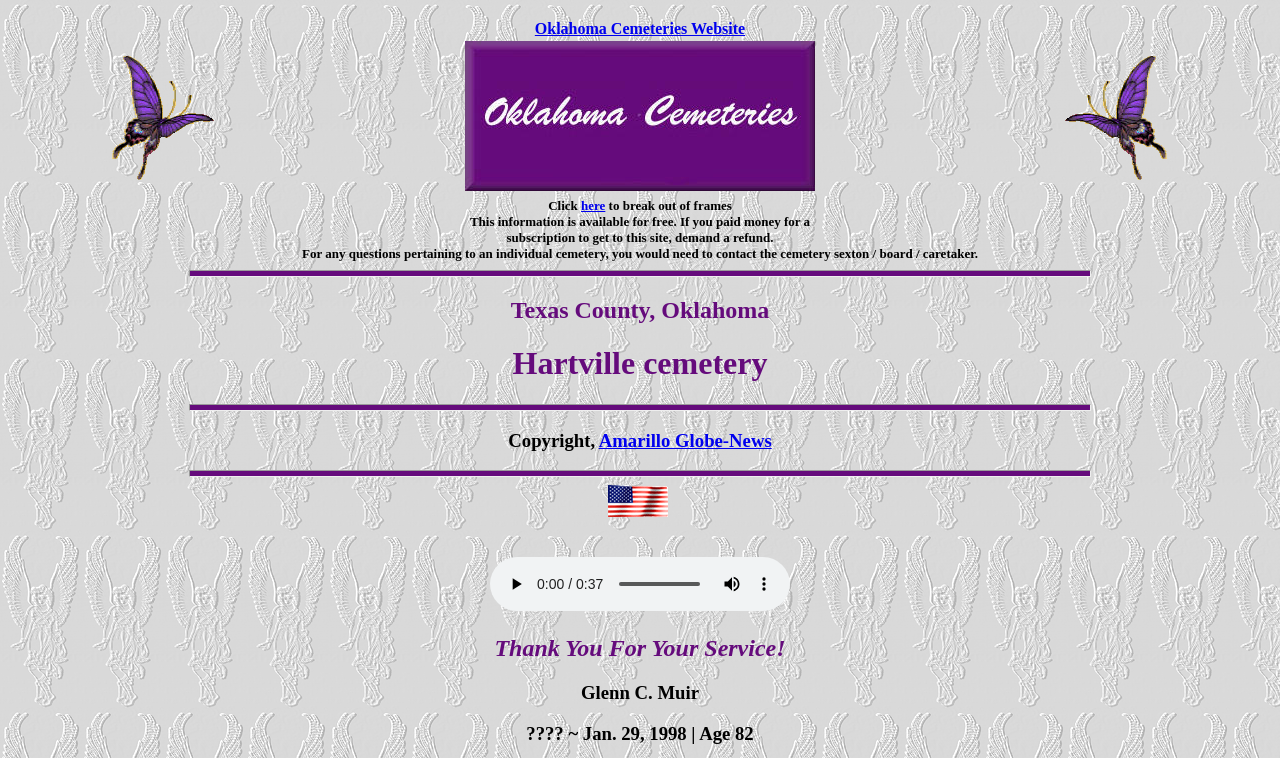What is the message conveyed by the text at the top of the webpage?
We need a detailed and exhaustive answer to the question. Please elaborate.

I found the answer by reading the text at the top of the webpage, which says 'This information is available for free. If you paid money for a subscription to get to this site, demand a refund.'